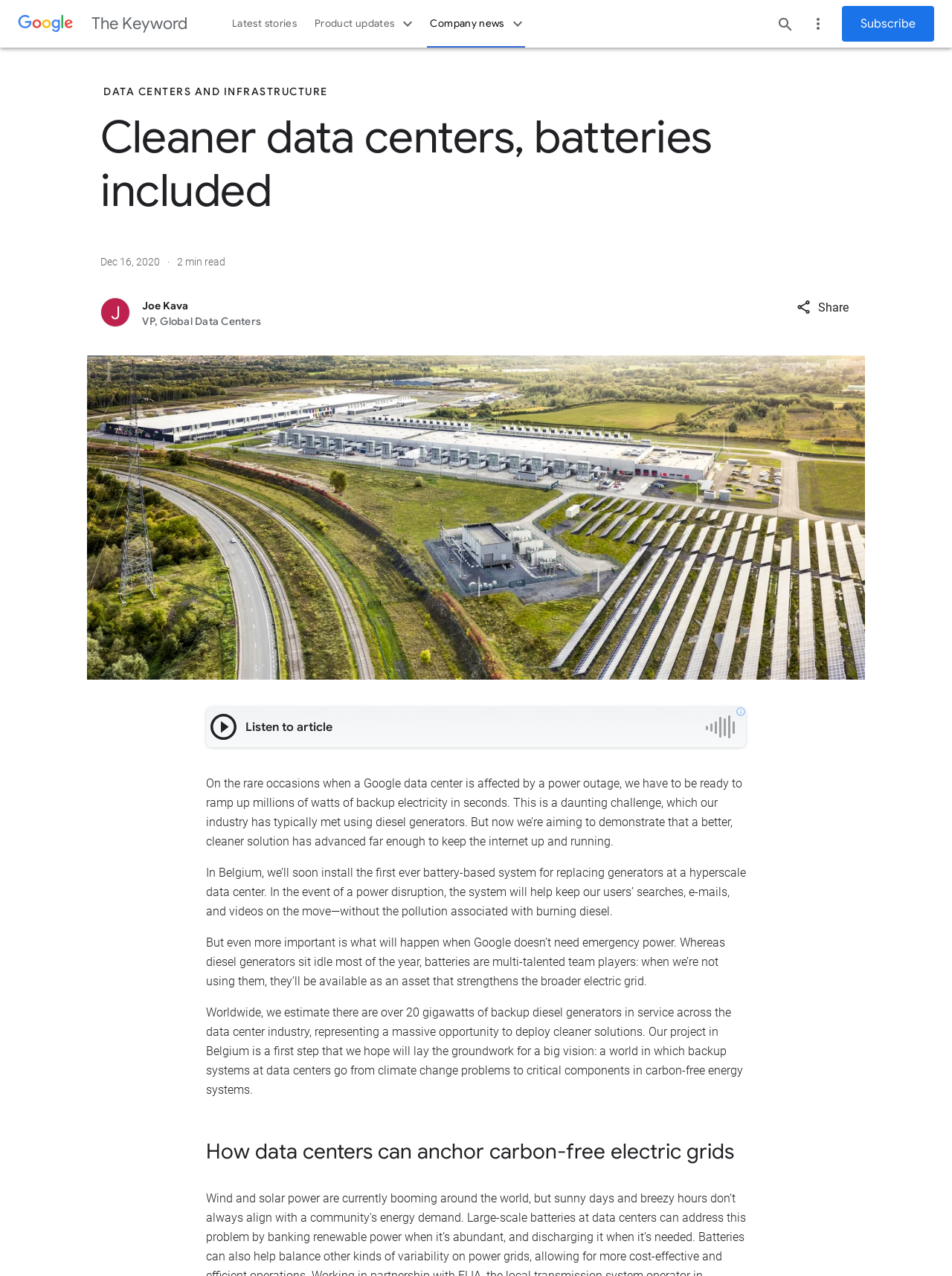Please determine the bounding box coordinates of the element to click on in order to accomplish the following task: "Share the article". Ensure the coordinates are four float numbers ranging from 0 to 1, i.e., [left, top, right, bottom].

[0.833, 0.228, 0.894, 0.253]